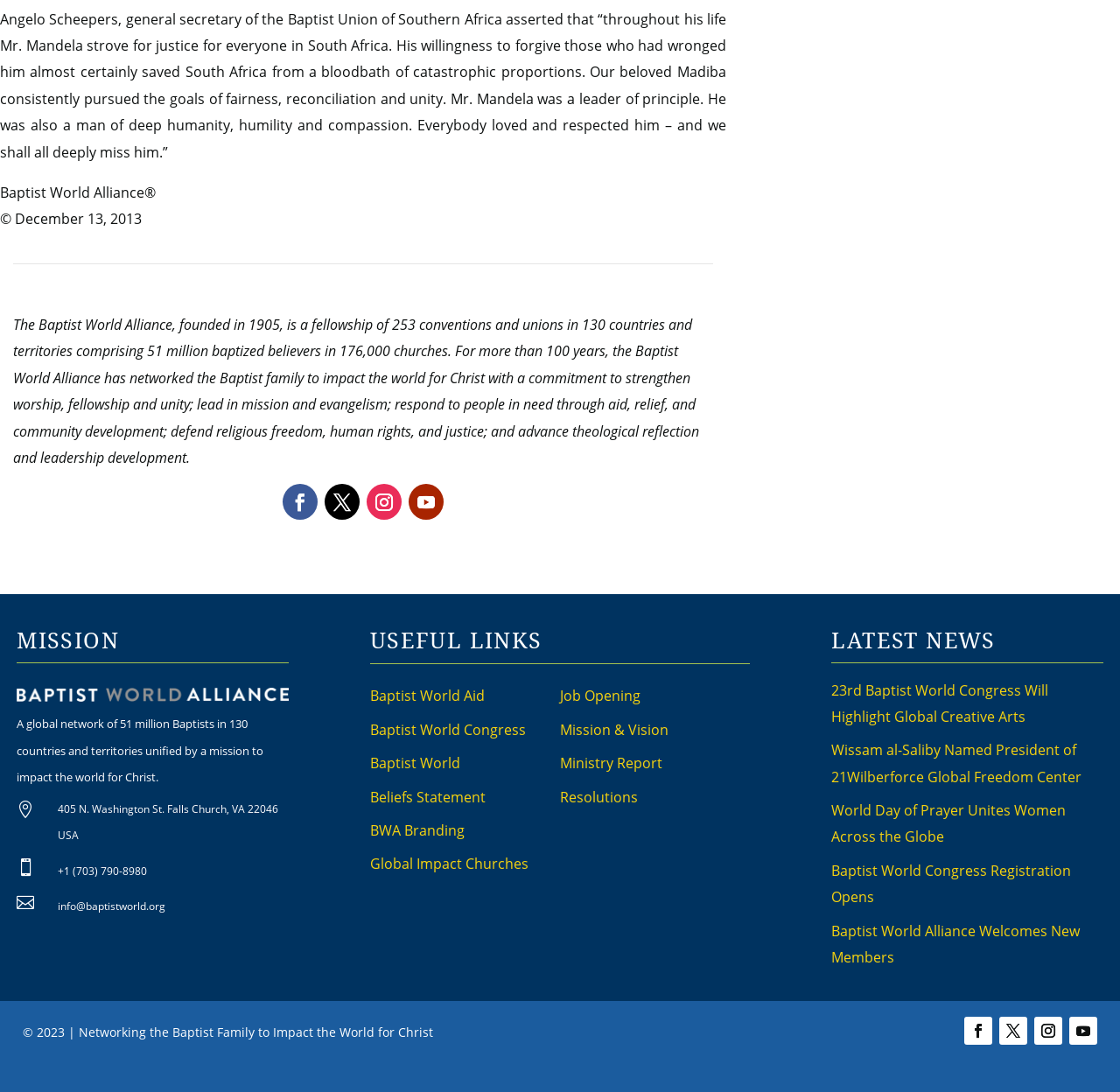Determine the bounding box coordinates for the HTML element described here: "Job Opening".

[0.5, 0.629, 0.572, 0.646]